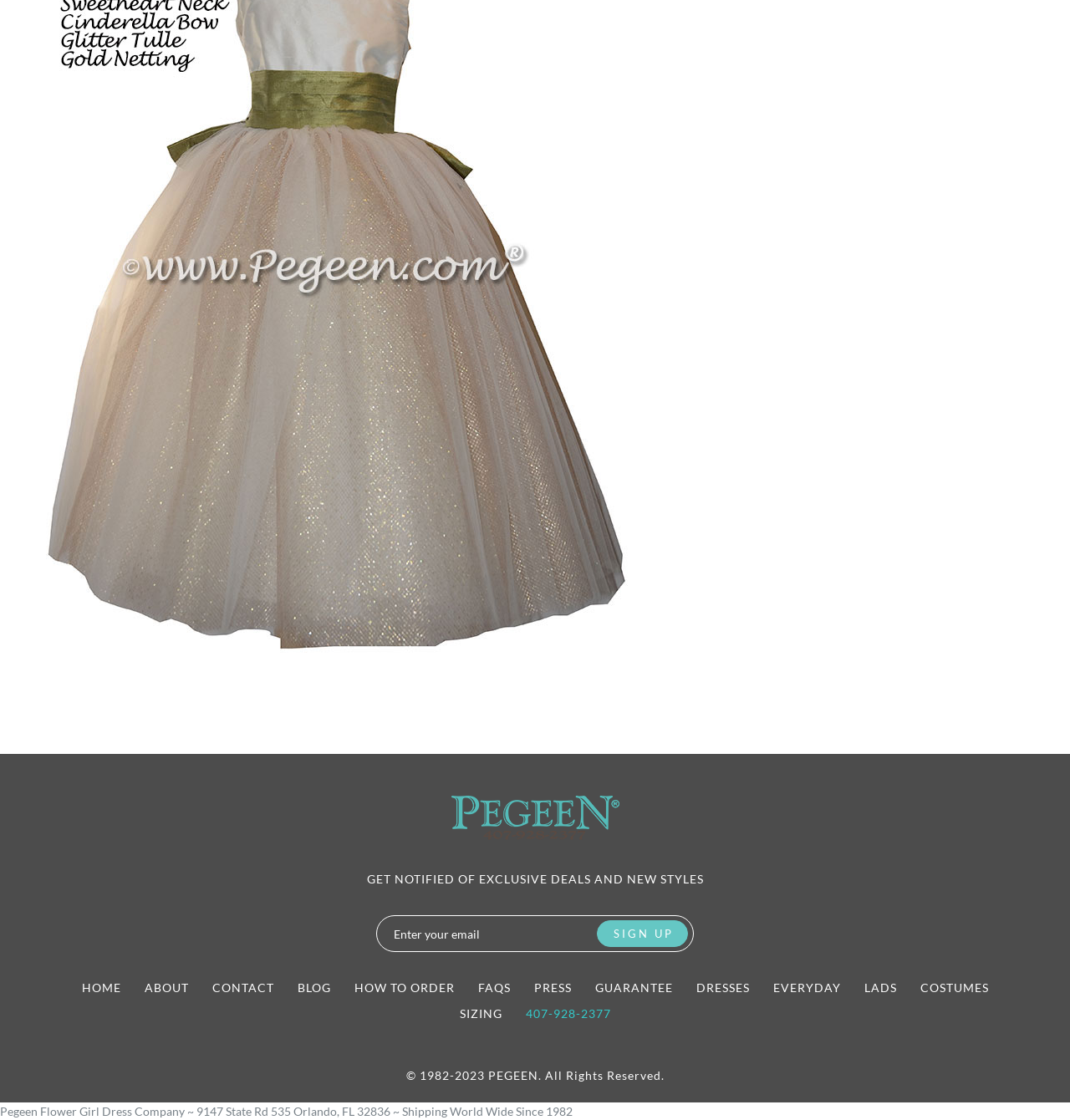What is the company name displayed on the image?
Please respond to the question with a detailed and well-explained answer.

The image has an OCR text 'Pegeen Flower Girl Dress Company', which indicates the company name.